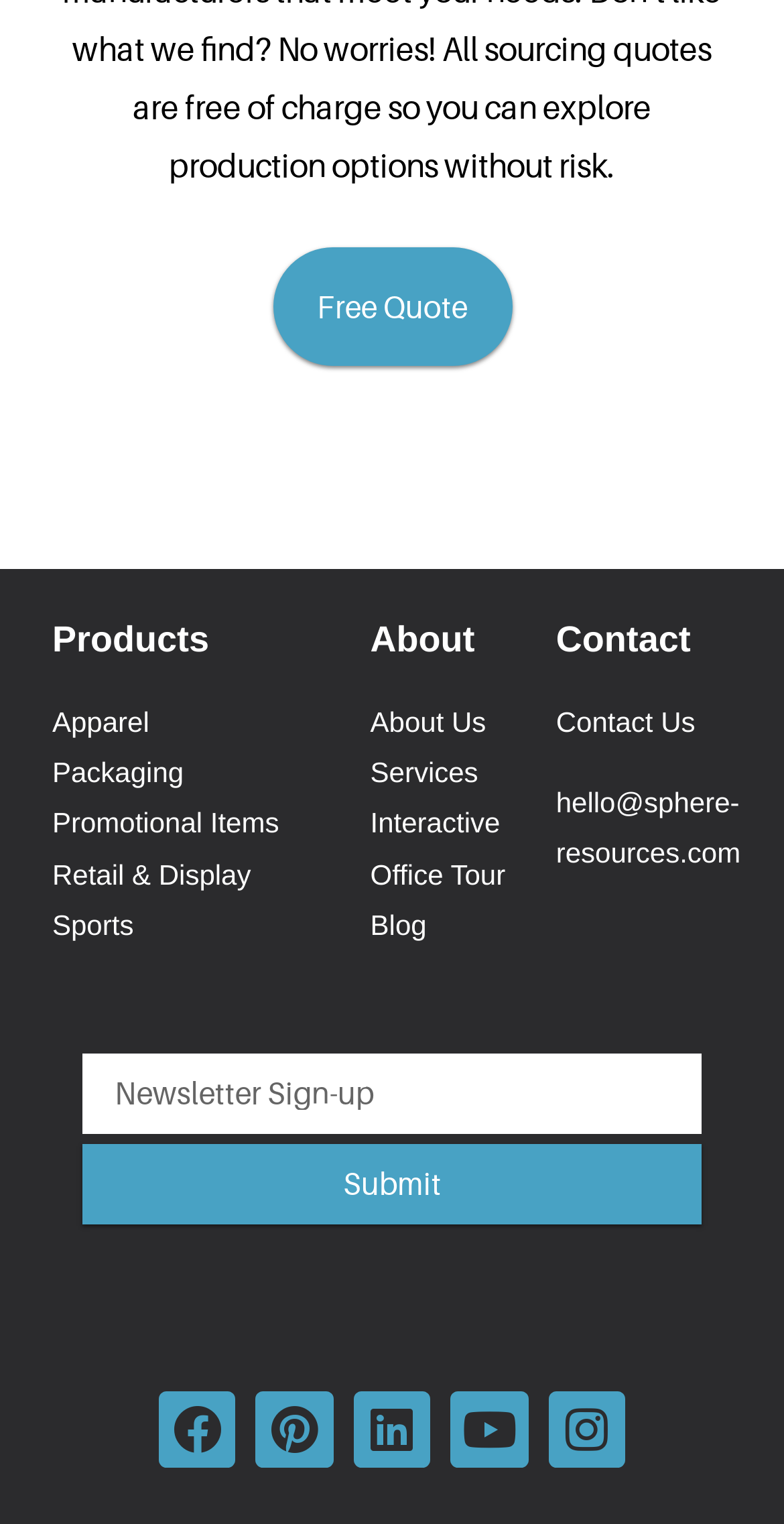Is there a form on the webpage?
Refer to the image and give a detailed response to the question.

I found a textbox element with ID 826, which is required, and a button element with ID 827 labeled 'Submit', indicating the presence of a form on the webpage.